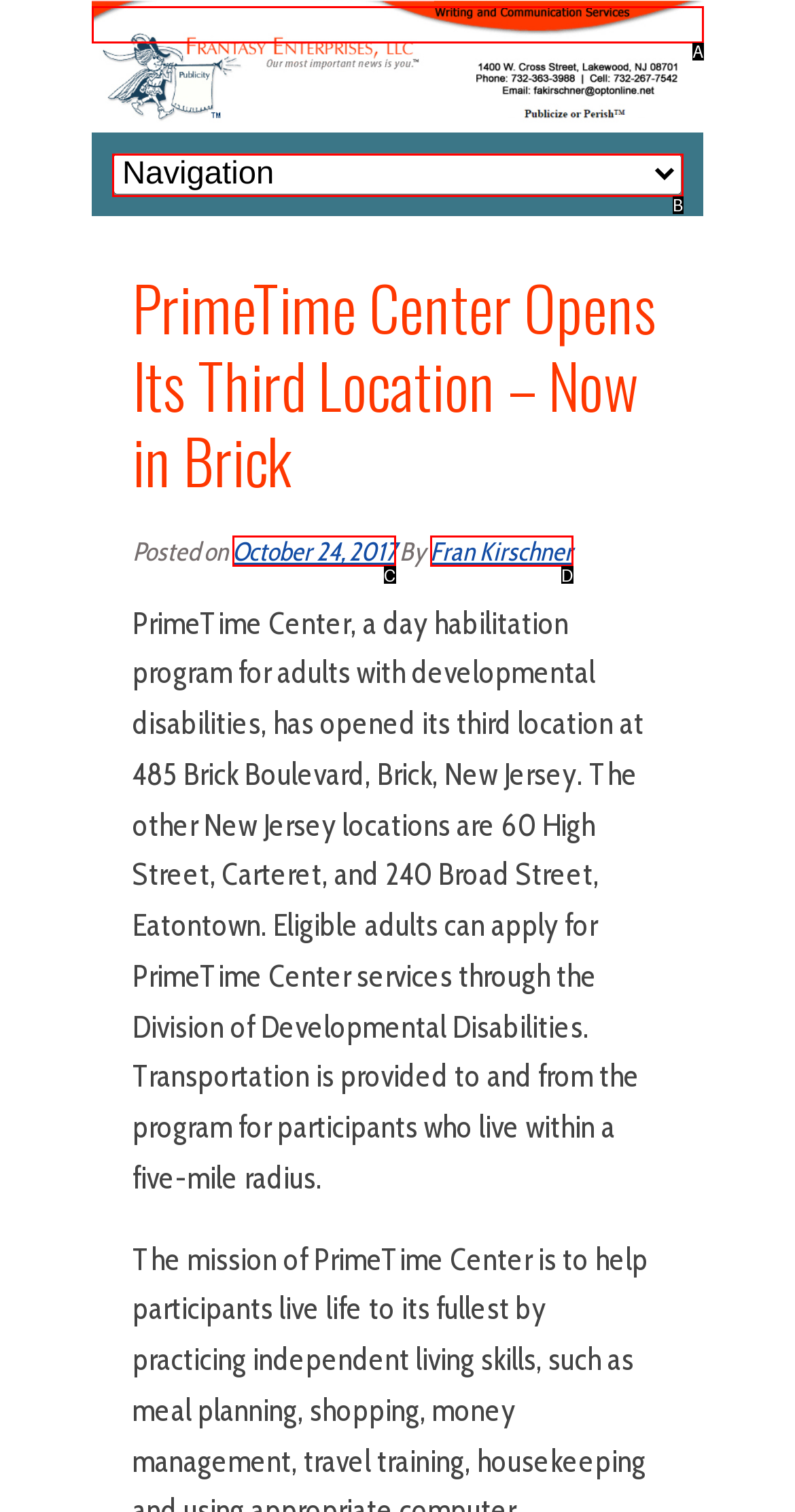Based on the description: Fran Kirschner, select the HTML element that best fits. Reply with the letter of the correct choice from the options given.

D